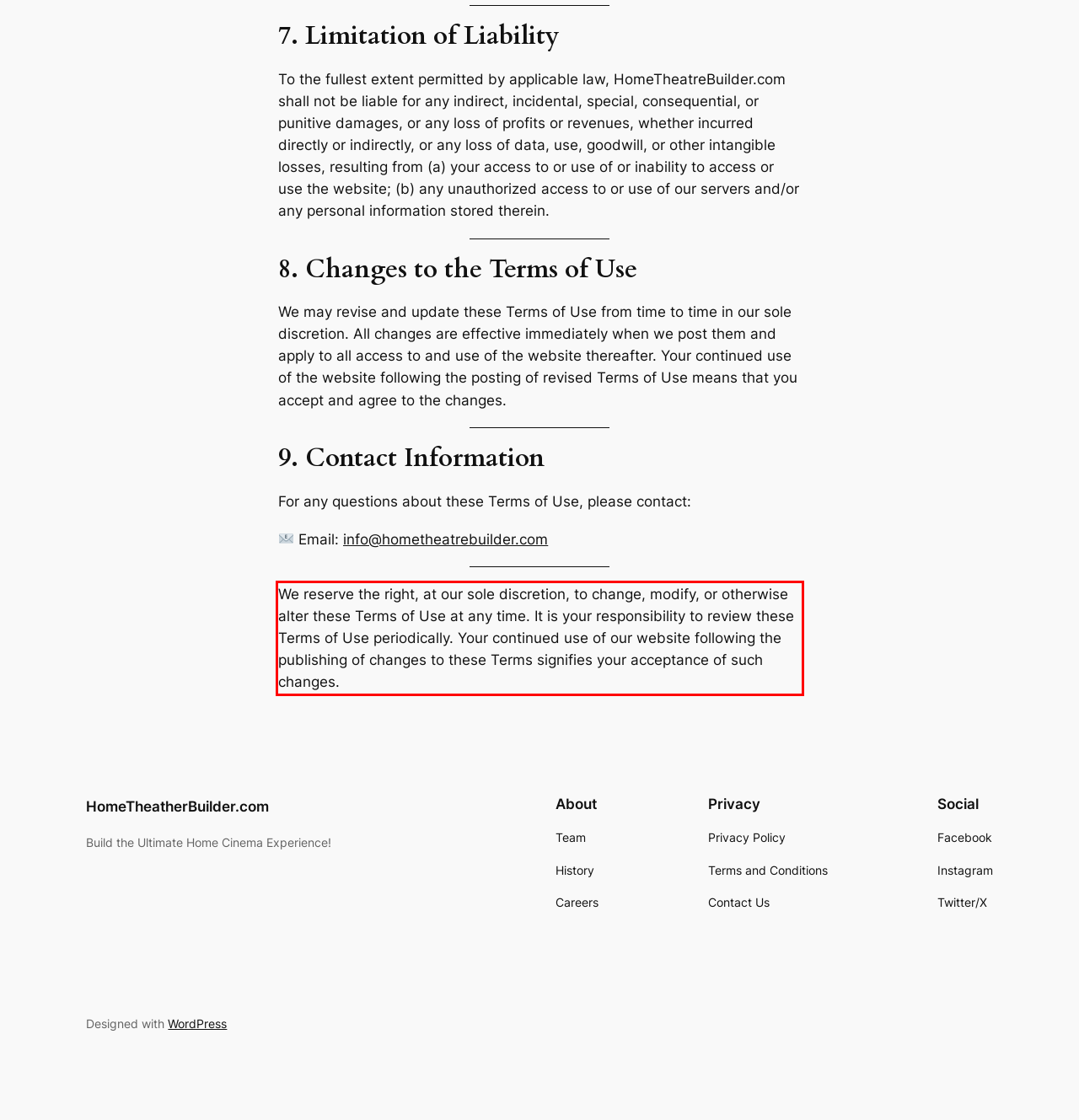You have a screenshot of a webpage with a UI element highlighted by a red bounding box. Use OCR to obtain the text within this highlighted area.

We reserve the right, at our sole discretion, to change, modify, or otherwise alter these Terms of Use at any time. It is your responsibility to review these Terms of Use periodically. Your continued use of our website following the publishing of changes to these Terms signifies your acceptance of such changes.